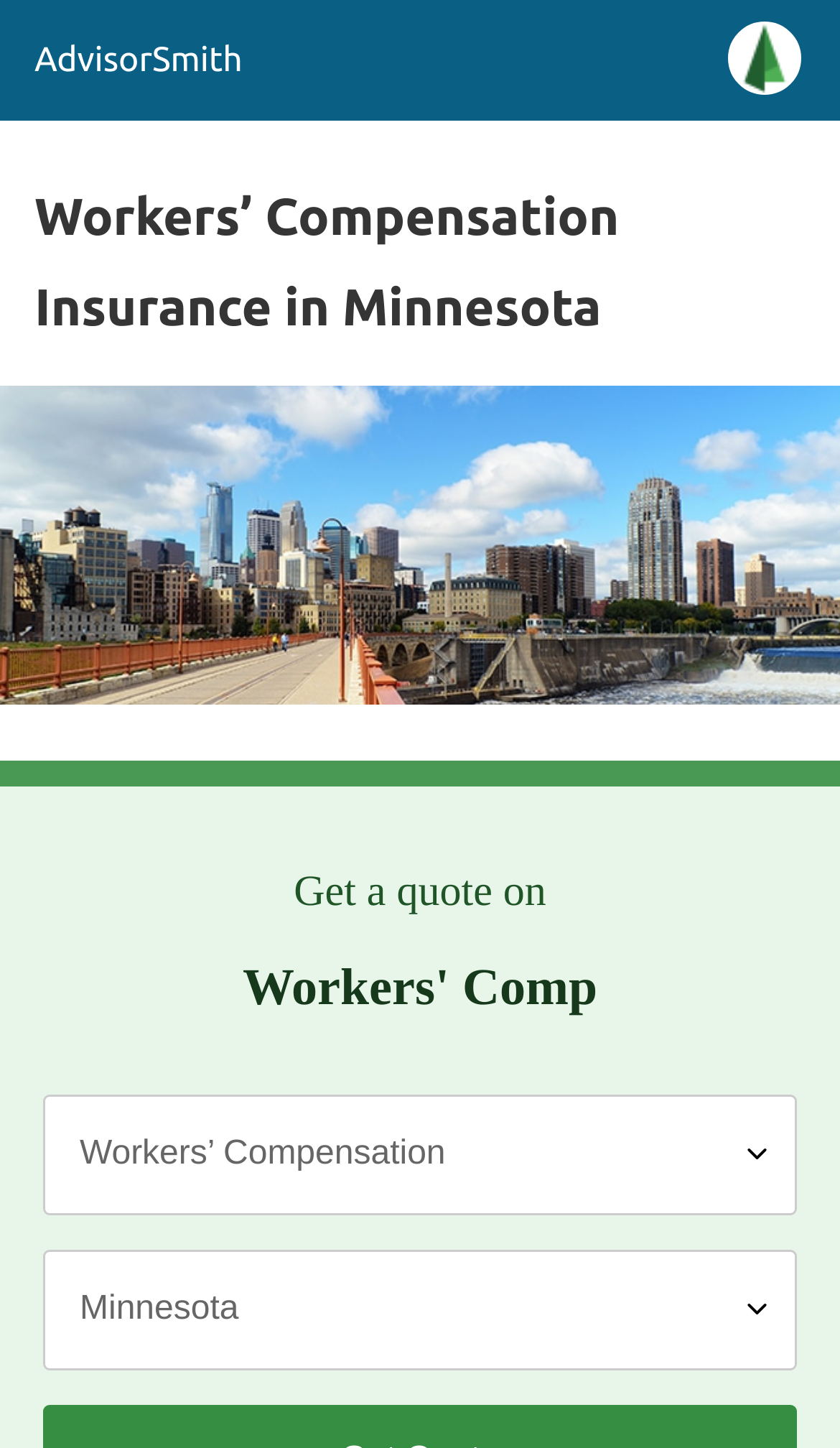What is the position of the site icon relative to the heading?
Please interpret the details in the image and answer the question thoroughly.

According to the bounding box coordinates, the site icon has a y2 value of 0.064, which is smaller than the y1 value of the heading (0.119), indicating that the site icon is positioned above the heading.